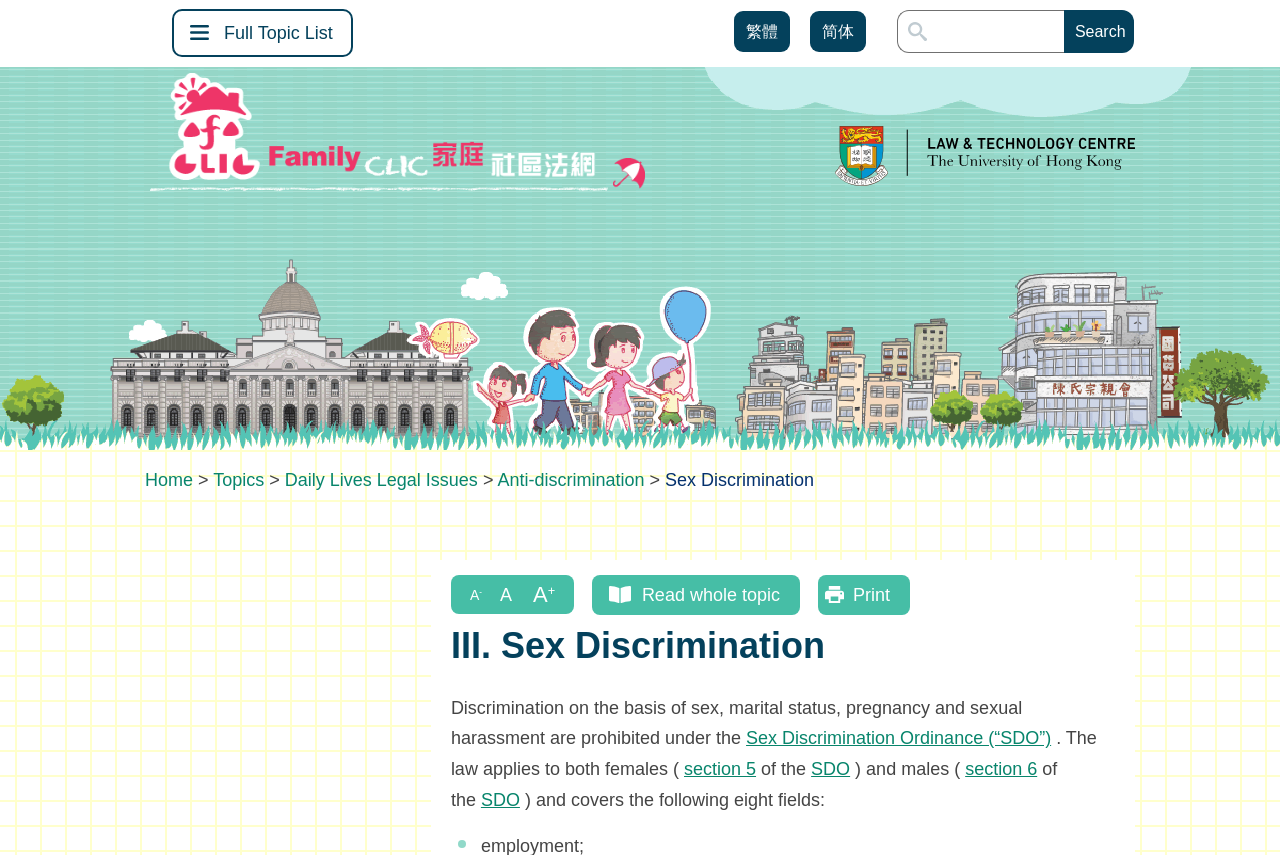Identify the bounding box coordinates of the element that should be clicked to fulfill this task: "Go to home page". The coordinates should be provided as four float numbers between 0 and 1, i.e., [left, top, right, bottom].

[0.113, 0.55, 0.151, 0.573]